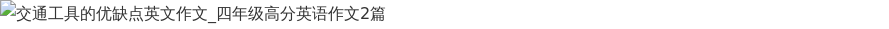What aspects of transportation are likely to be compared?
From the details in the image, provide a complete and detailed answer to the question.

The caption suggests that the composition will compare different transportation methods, such as buses, trains, boats, and airplanes. It is likely that the comparison will focus on aspects like convenience, comfort, and efficiency, as these are common factors that are considered when evaluating different modes of transportation.